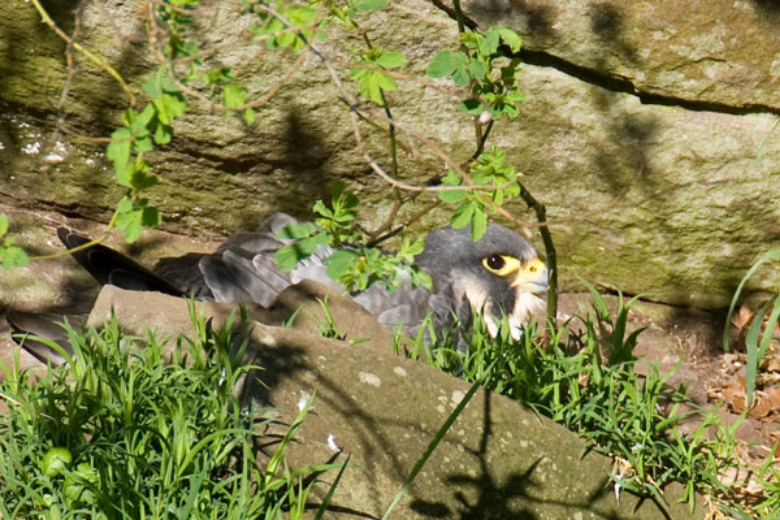What is the mood evoked by the image?
Carefully analyze the image and provide a detailed answer to the question.

The caption states that the scene 'evokes a sense of serenity and wonder', which suggests that the image is meant to convey a peaceful and awe-inspiring atmosphere.